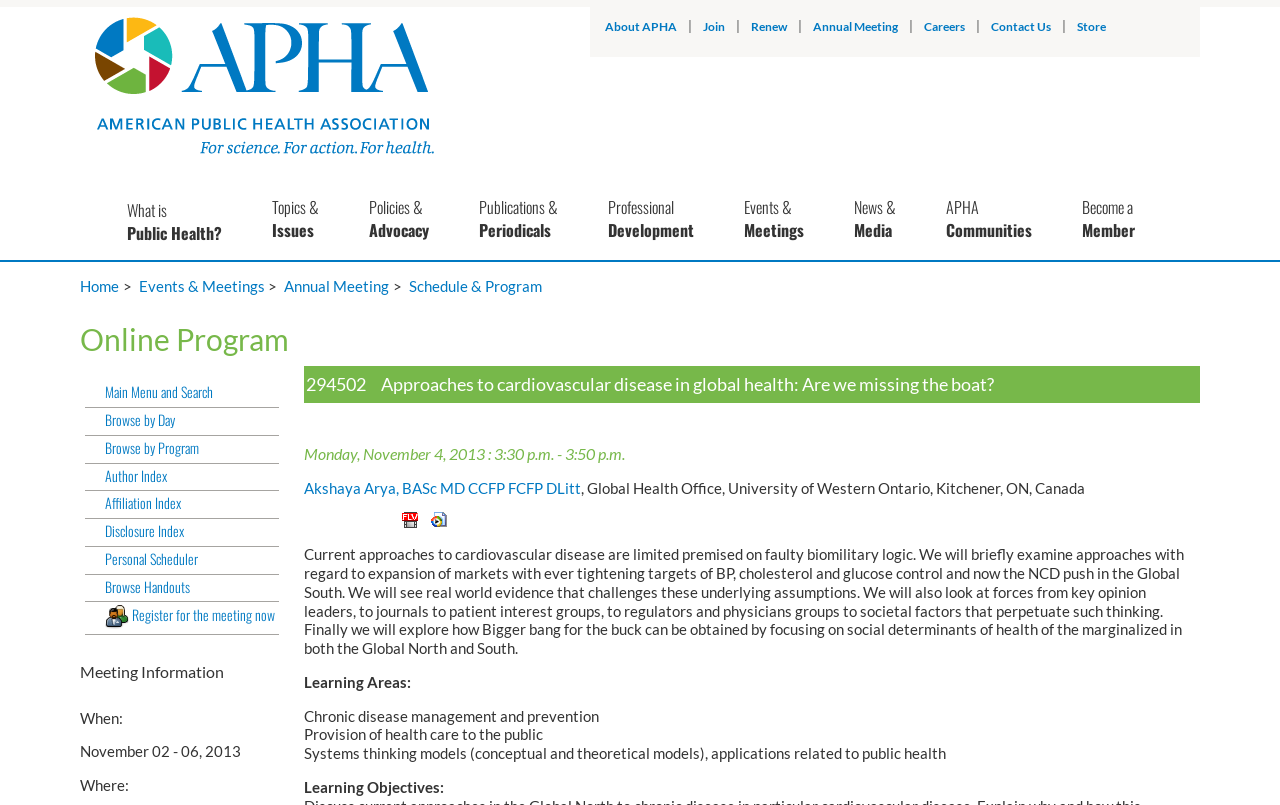Refer to the screenshot and give an in-depth answer to this question: Who is the presenter of the program?

I found the presenter of the program by looking at the link element with the text 'Akshaya Arya, BASc MD CCFP FCFP DLitt' which is a child element of the 'Online Program' section.